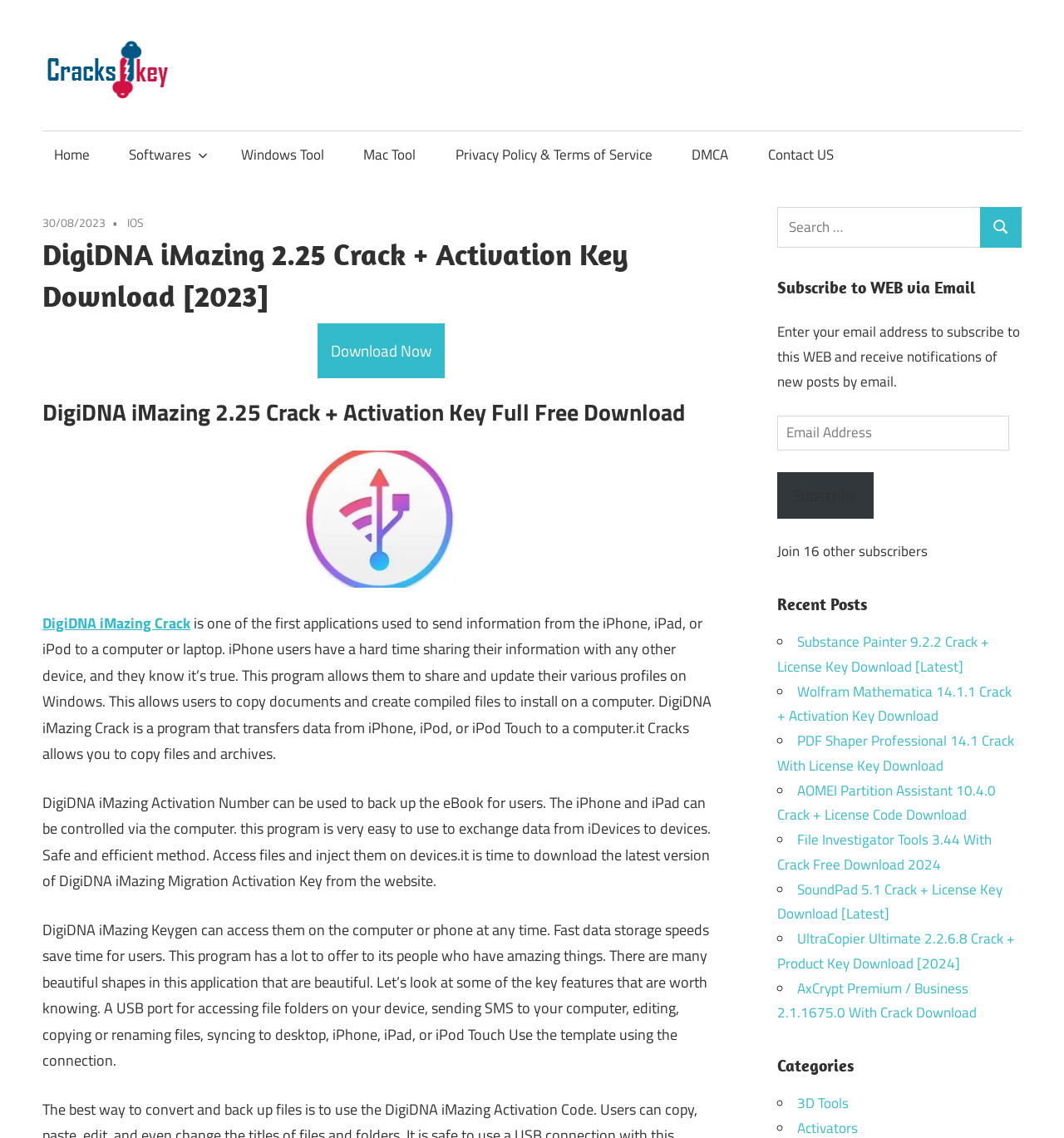Given the element description, predict the bounding box coordinates in the format (top-left x, top-left y, bottom-right x, bottom-right y), using floating point numbers between 0 and 1: IOS

[0.12, 0.188, 0.135, 0.203]